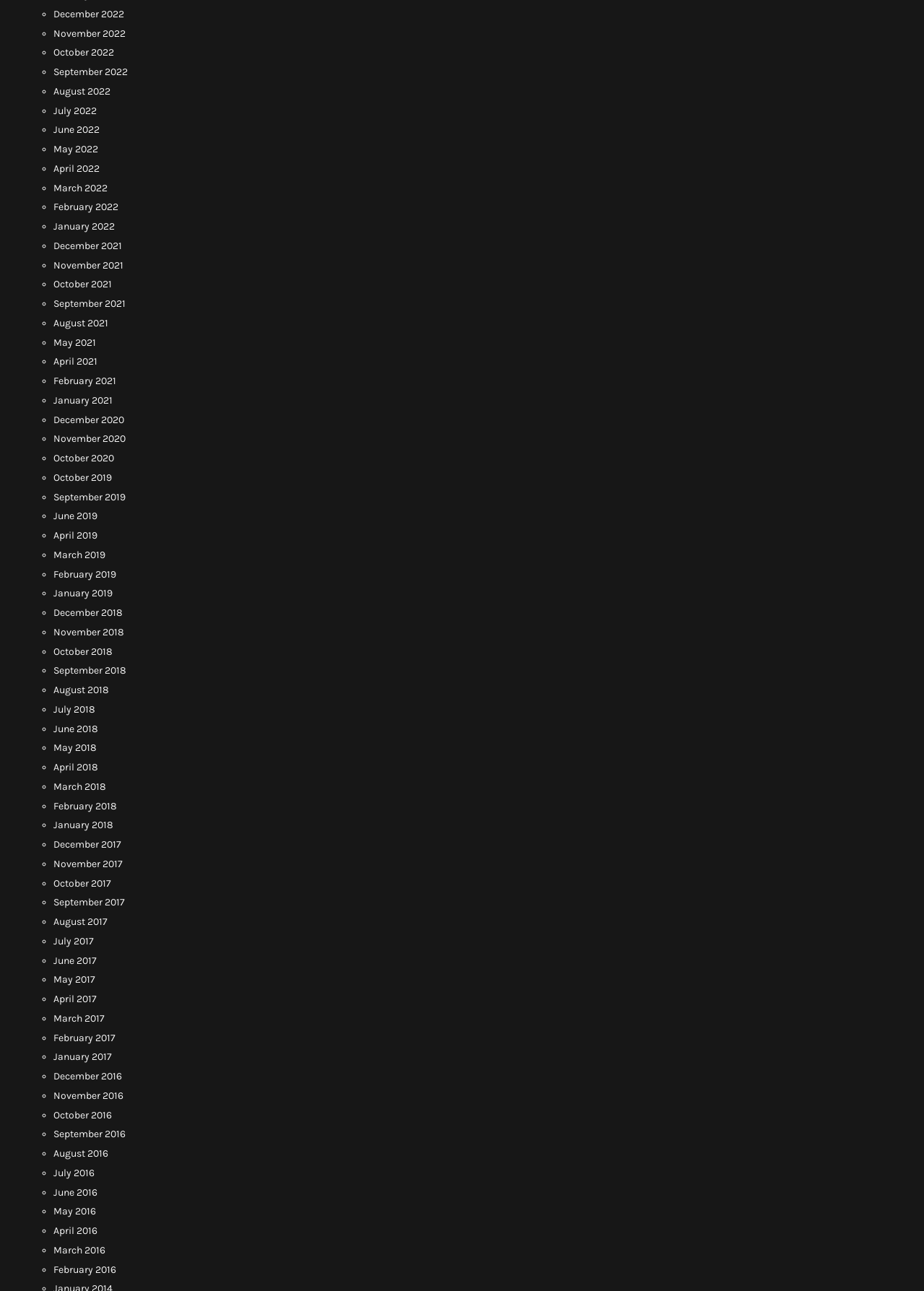Please identify the bounding box coordinates of the clickable area that will fulfill the following instruction: "Access August 2018". The coordinates should be in the format of four float numbers between 0 and 1, i.e., [left, top, right, bottom].

[0.058, 0.53, 0.118, 0.539]